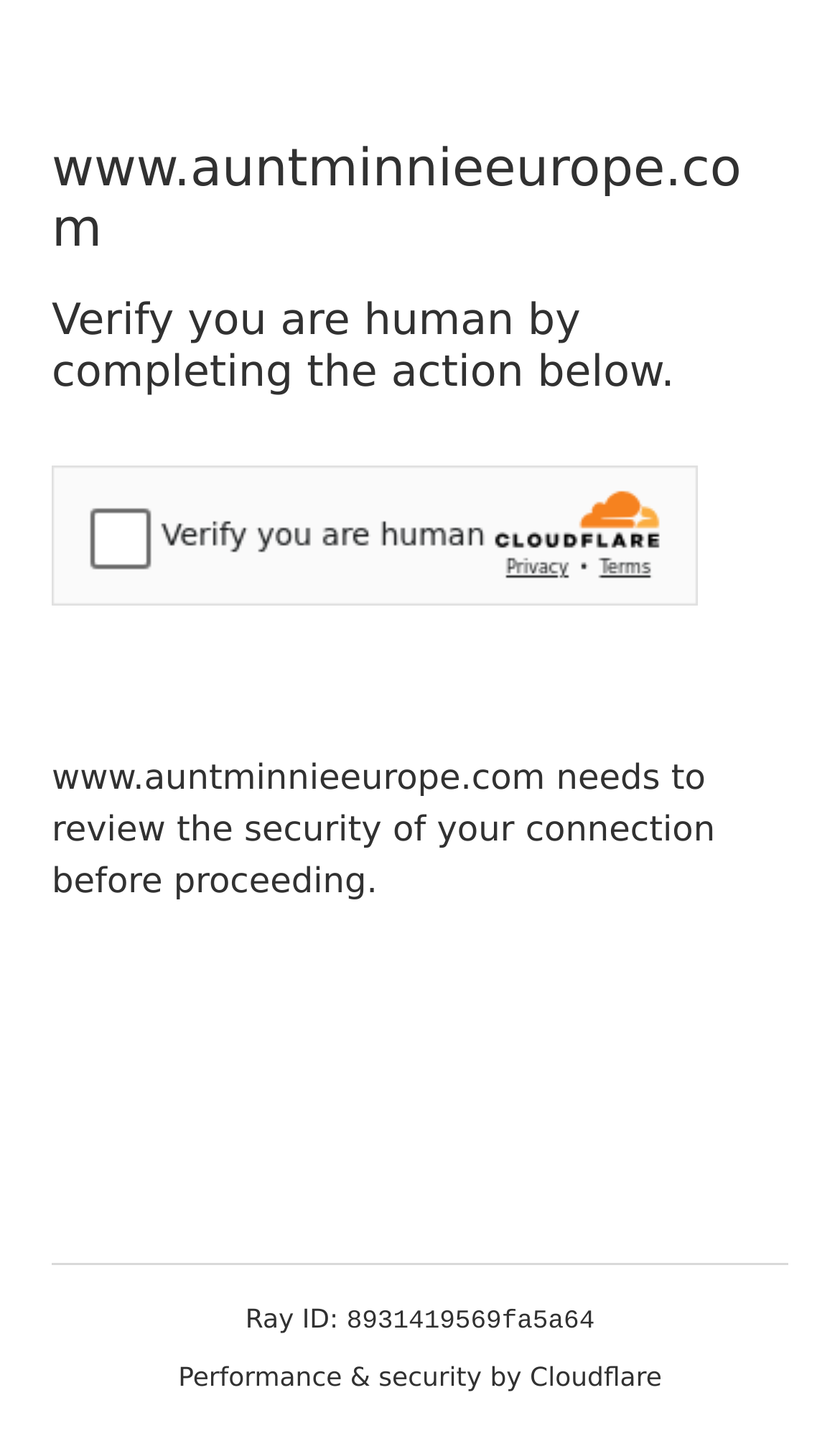Answer the question below using just one word or a short phrase: 
What is the website verifying?

human